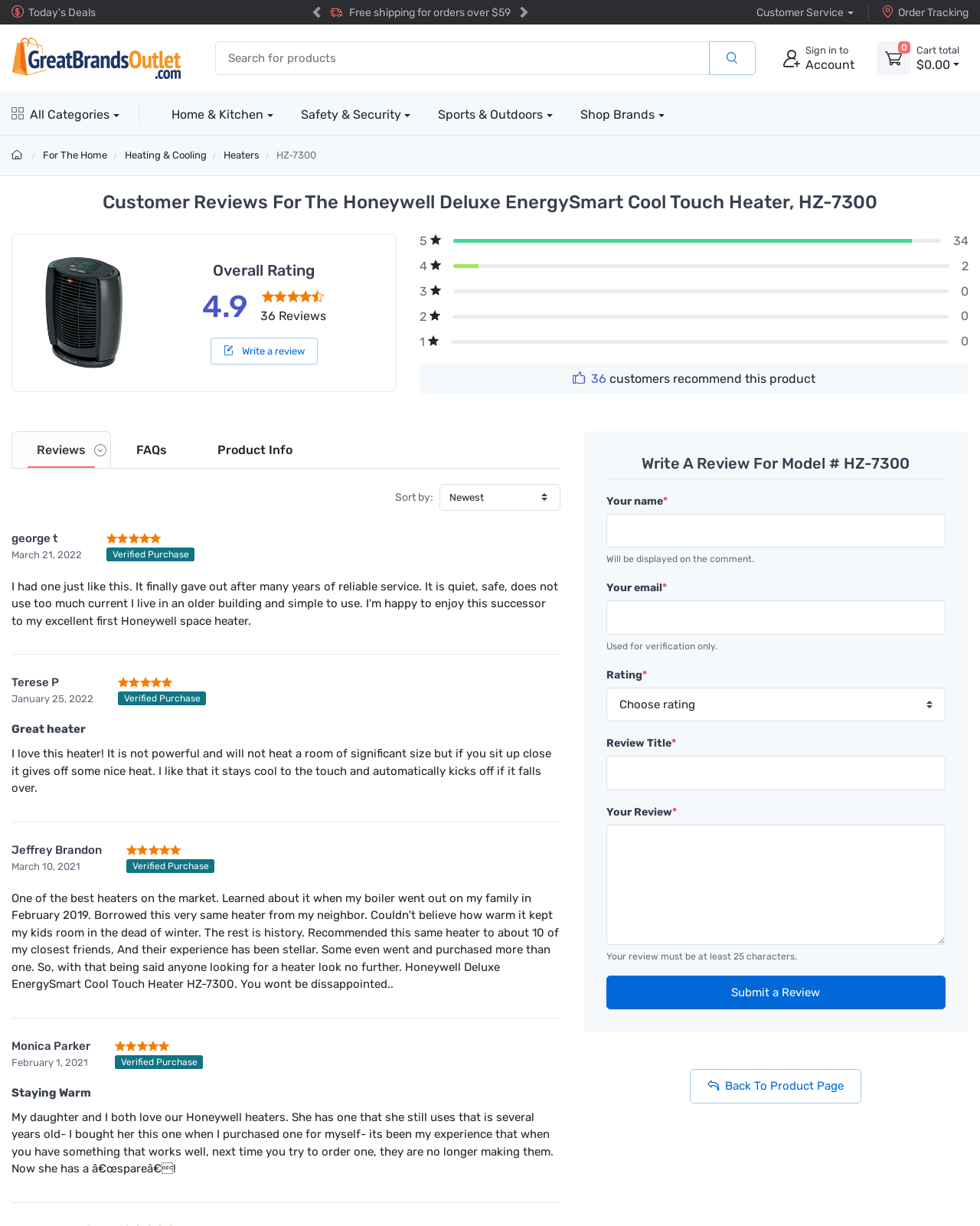Determine the bounding box coordinates of the region to click in order to accomplish the following instruction: "Write a review". Provide the coordinates as four float numbers between 0 and 1, specifically [left, top, right, bottom].

[0.215, 0.275, 0.324, 0.297]